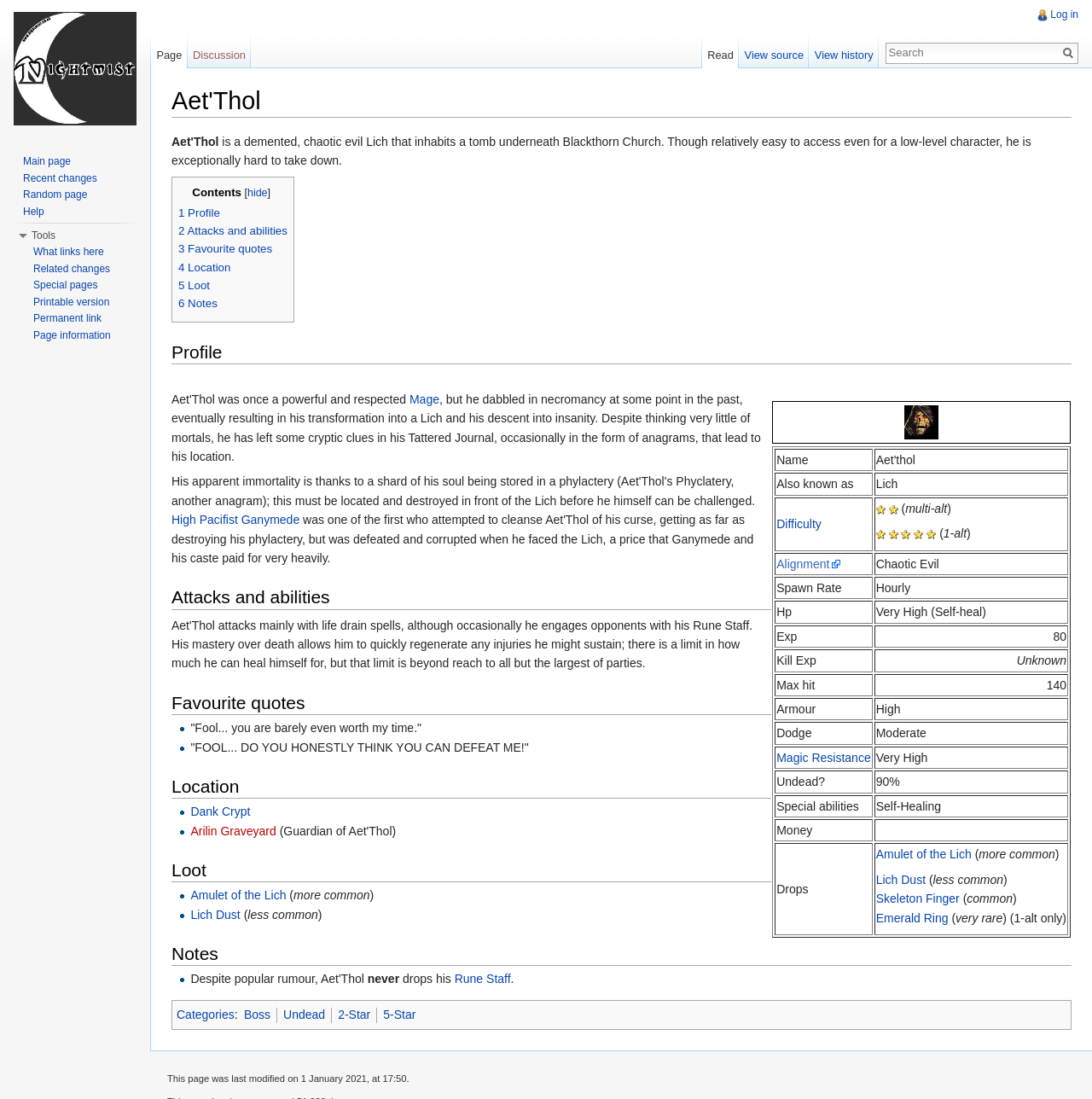Locate the bounding box coordinates of the element you need to click to accomplish the task described by this instruction: "Check the difficulty".

[0.71, 0.453, 0.799, 0.501]